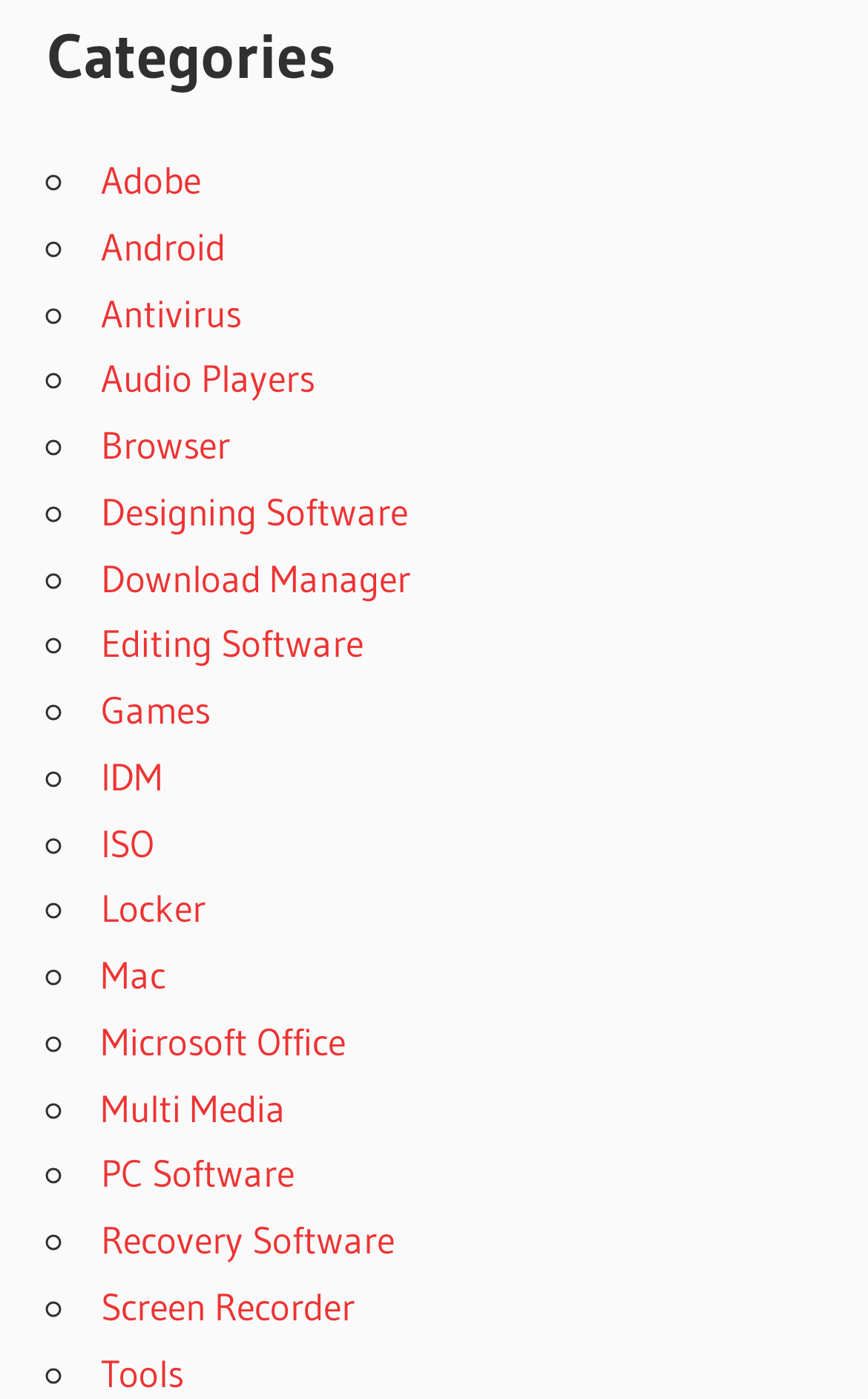Determine the bounding box coordinates in the format (top-left x, top-left y, bottom-right x, bottom-right y). Ensure all values are floating point numbers between 0 and 1. Identify the bounding box of the UI element described by: adobe creative cloud

[0.054, 0.253, 0.226, 0.37]